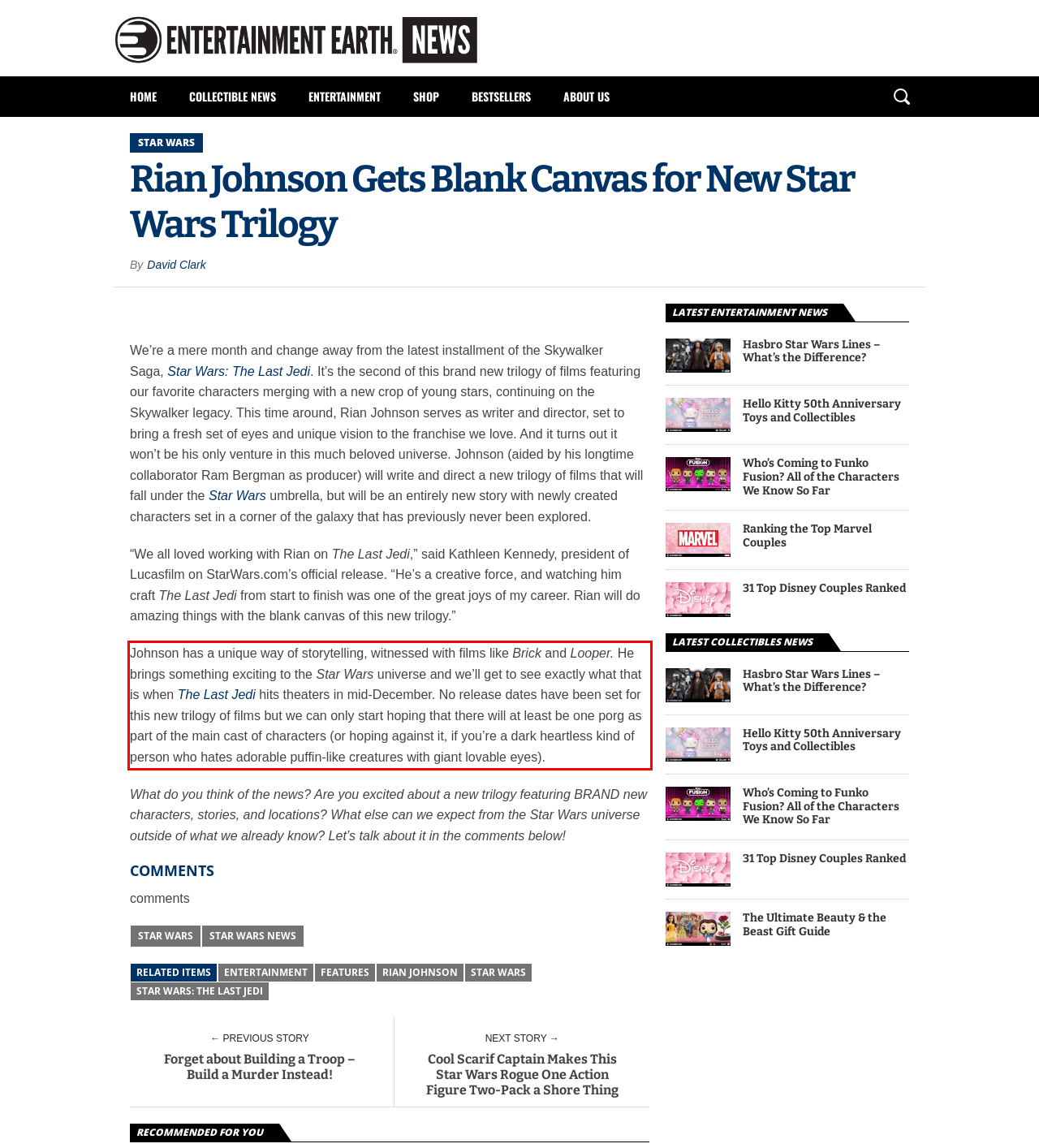You have a screenshot of a webpage with a red bounding box. Identify and extract the text content located inside the red bounding box.

Johnson has a unique way of storytelling, witnessed with films like Brick and Looper. He brings something exciting to the Star Wars universe and we’ll get to see exactly what that is when The Last Jedi hits theaters in mid-December. No release dates have been set for this new trilogy of films but we can only start hoping that there will at least be one porg as part of the main cast of characters (or hoping against it, if you’re a dark heartless kind of person who hates adorable puffin-like creatures with giant lovable eyes).